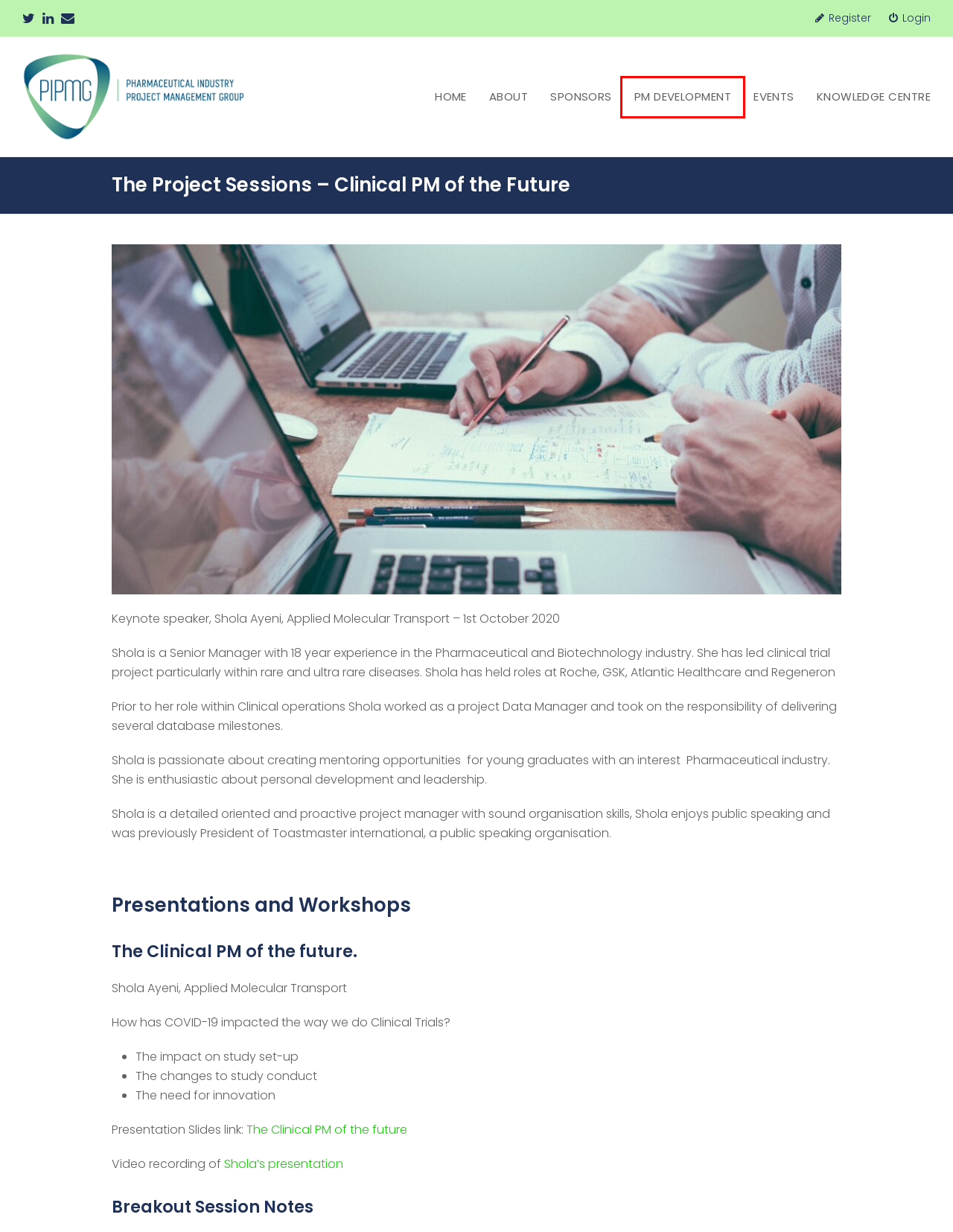Examine the screenshot of a webpage with a red rectangle bounding box. Select the most accurate webpage description that matches the new webpage after clicking the element within the bounding box. Here are the candidates:
A. Project Management Development - PIPMG - Pharmaceutical Industry Project Management Group
B. About - PIPMG - Pharmaceutical Industry Project Management Group
C. Login - PIPMG - Pharmaceutical Industry Project Management Group
D. Home - PIPMG - Pharmaceutical Industry Project Management Group
E. Sponsors - PIPMG - Pharmaceutical Industry Project Management Group
F. Register - PIPMG - Pharmaceutical Industry Project Management Group
G. PIPMG Events - PIPMG - Pharmaceutical Industry Project Management Group
H. Knowledge Centre - PIPMG - Pharmaceutical Industry Project Management Group

A